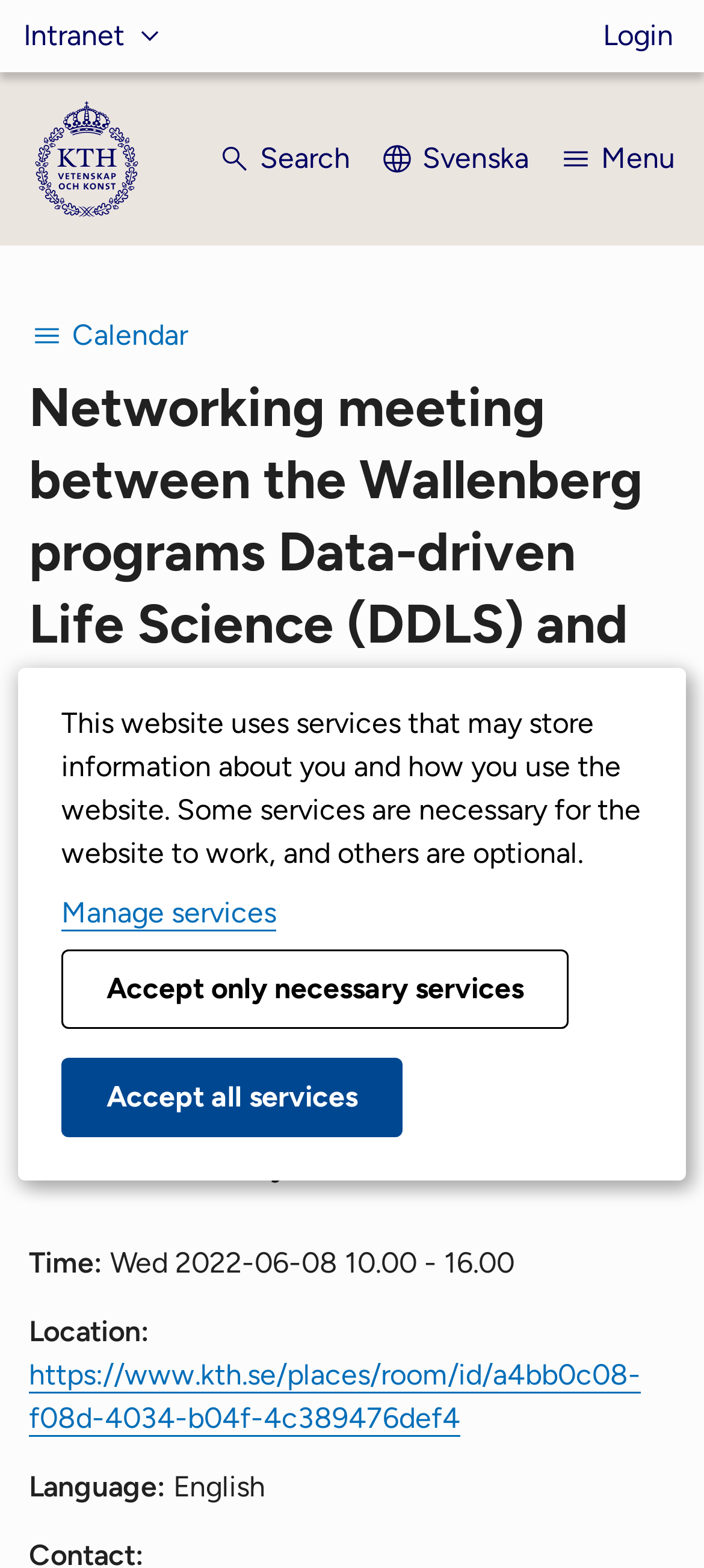Please answer the following question using a single word or phrase: 
Where is the meeting location?

https://www.kth.se/places/room/id/a4bb0c08-f08d-4034-b04f-4c389476def4